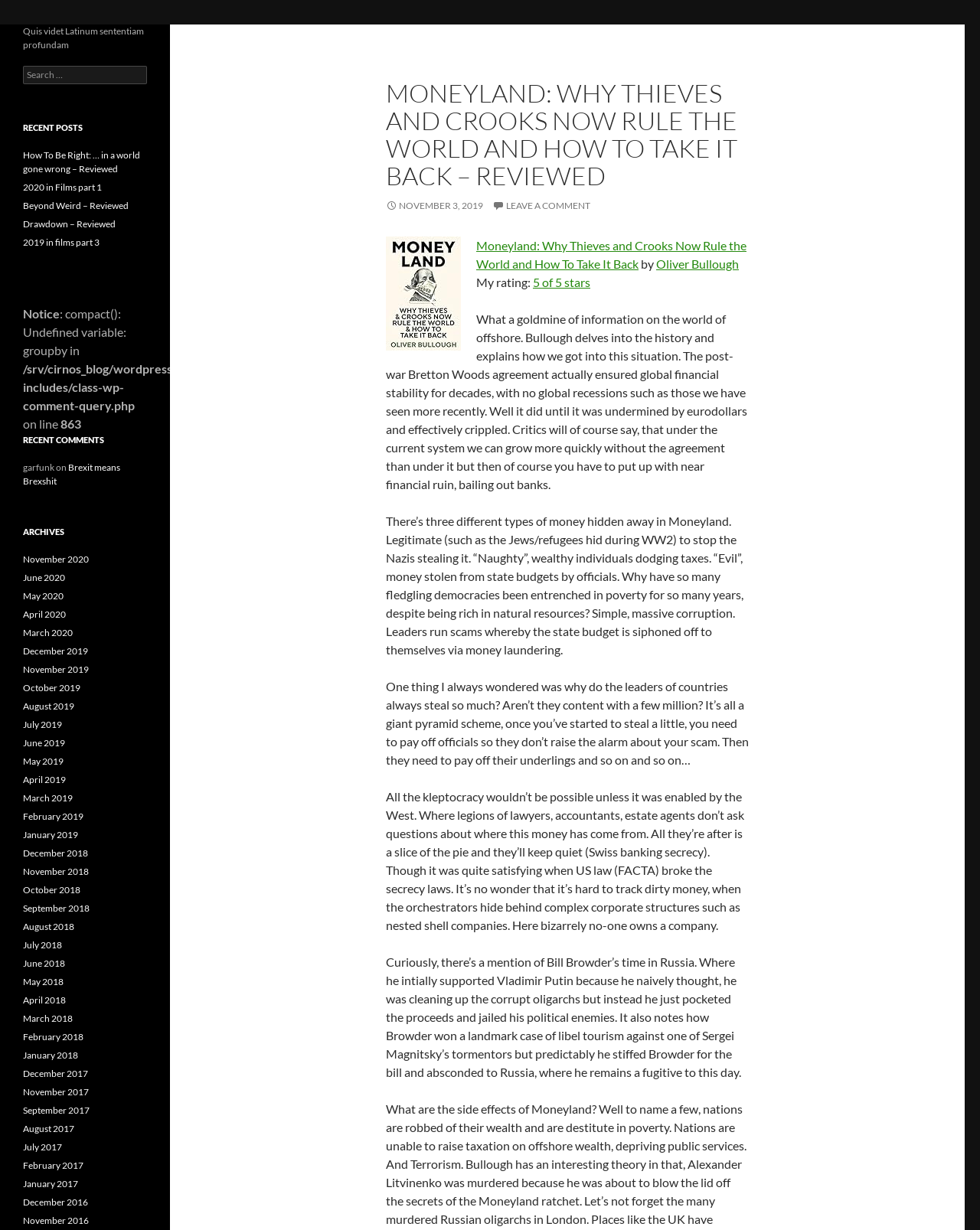Determine the bounding box coordinates of the UI element described by: "November 3, 2019".

[0.394, 0.162, 0.493, 0.172]